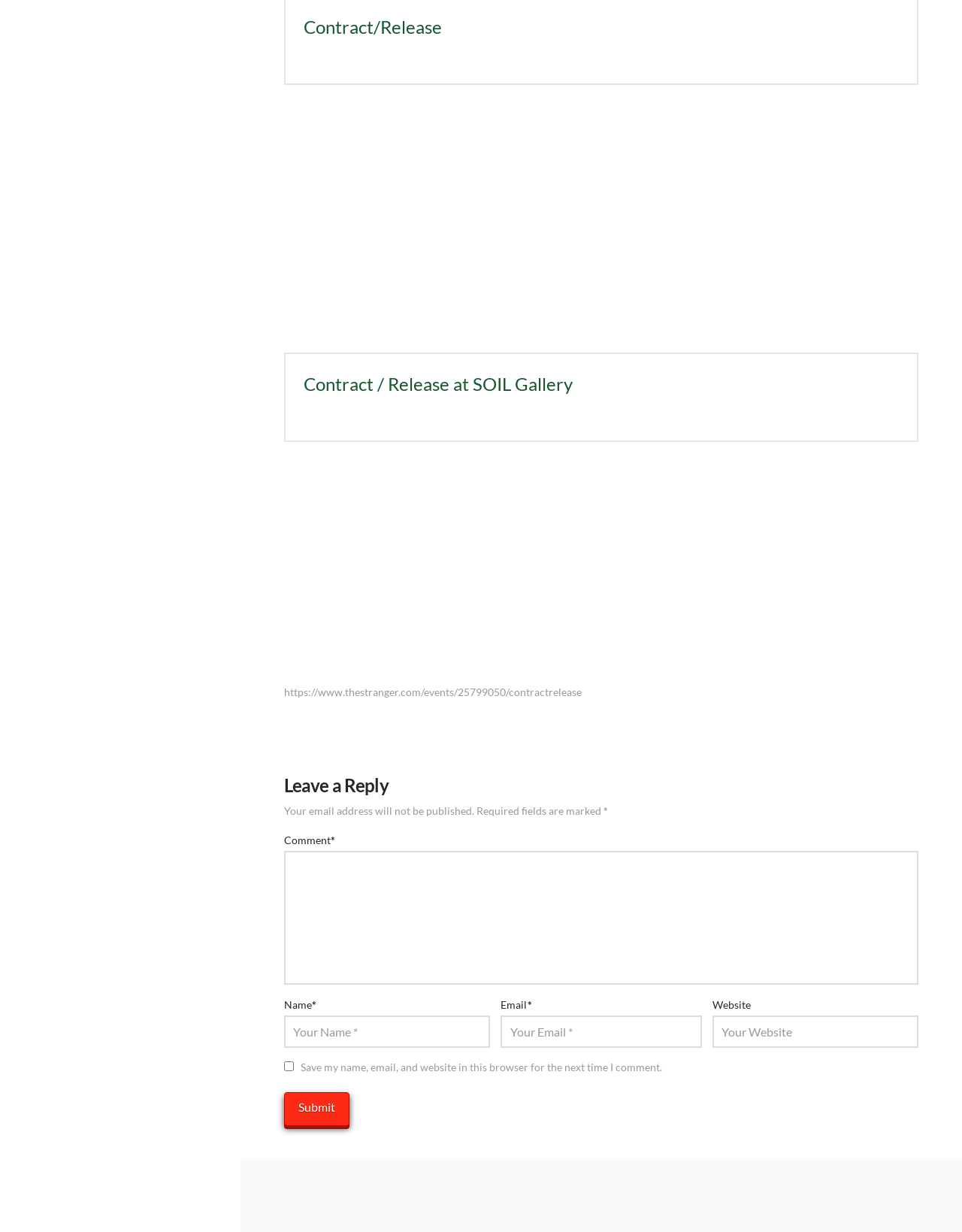Please locate the UI element described by "Contract/Release" and provide its bounding box coordinates.

[0.315, 0.013, 0.459, 0.03]